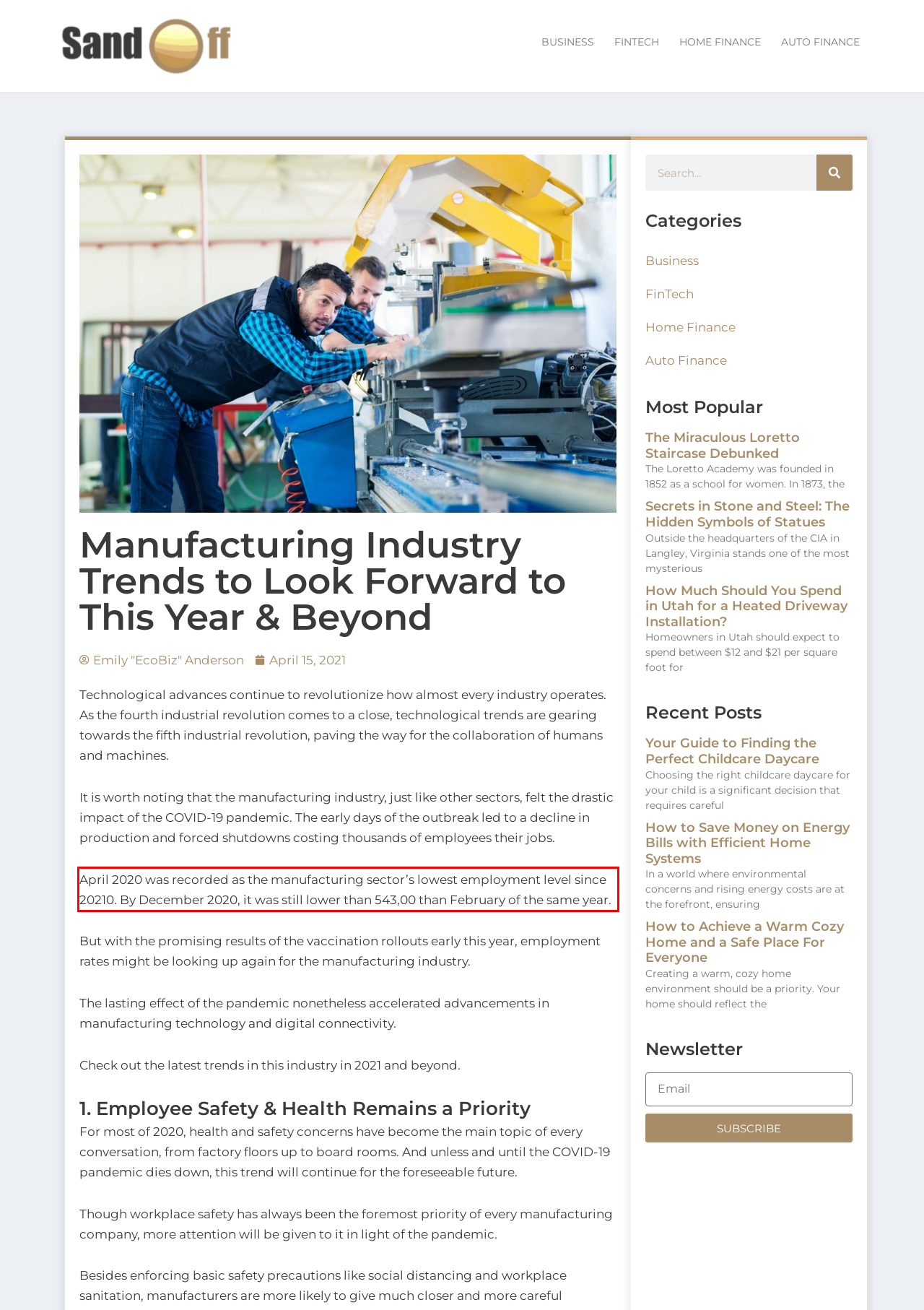Given a screenshot of a webpage containing a red bounding box, perform OCR on the text within this red bounding box and provide the text content.

April 2020 was recorded as the manufacturing sector’s lowest employment level since 20210. By December 2020, it was still lower than 543,00 than February of the same year.